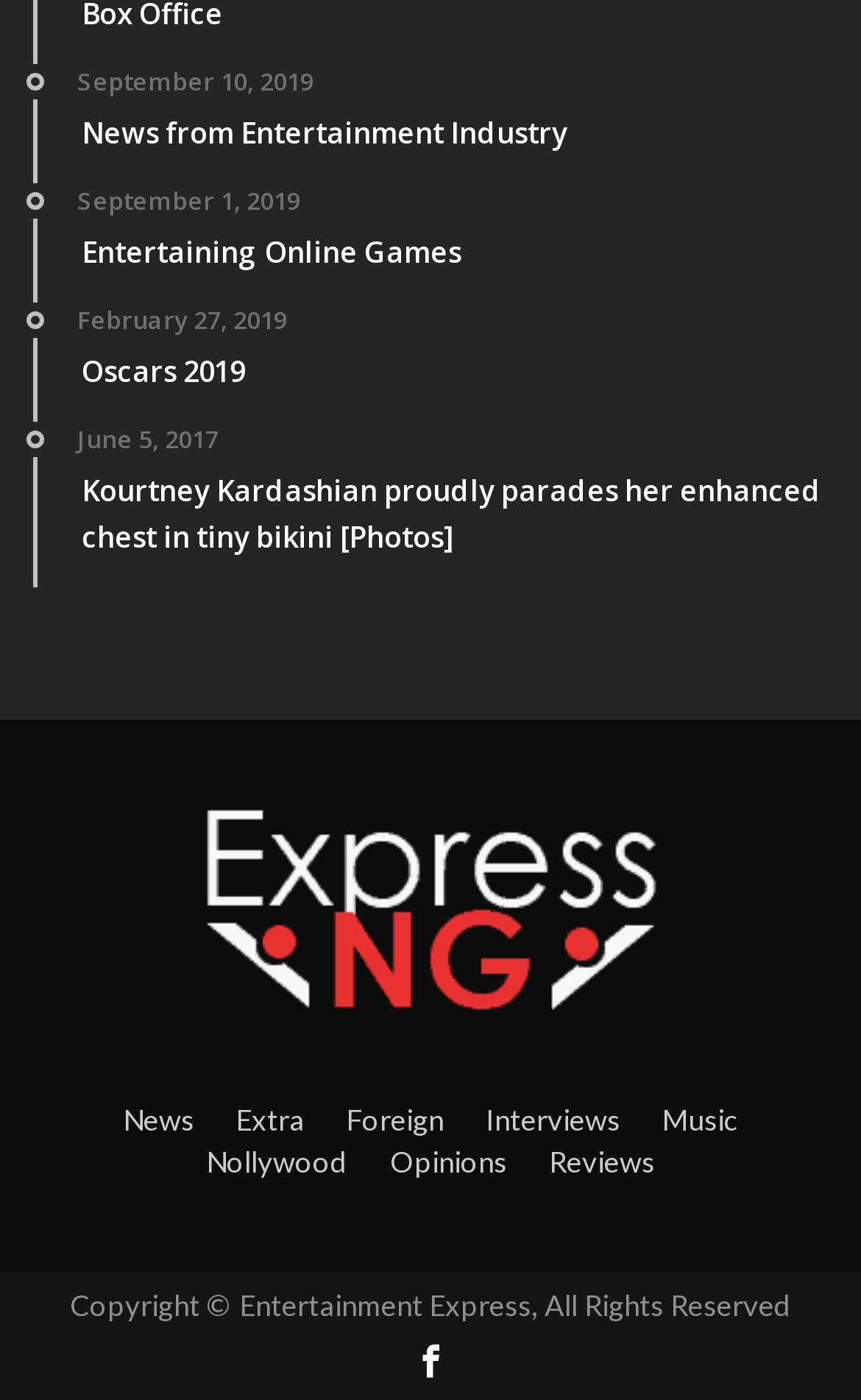Provide a short, one-word or phrase answer to the question below:
What is the category of the link 'Kourtney Kardashian proudly parades her enhanced chest in tiny bikini [Photos]'?

Entertainment